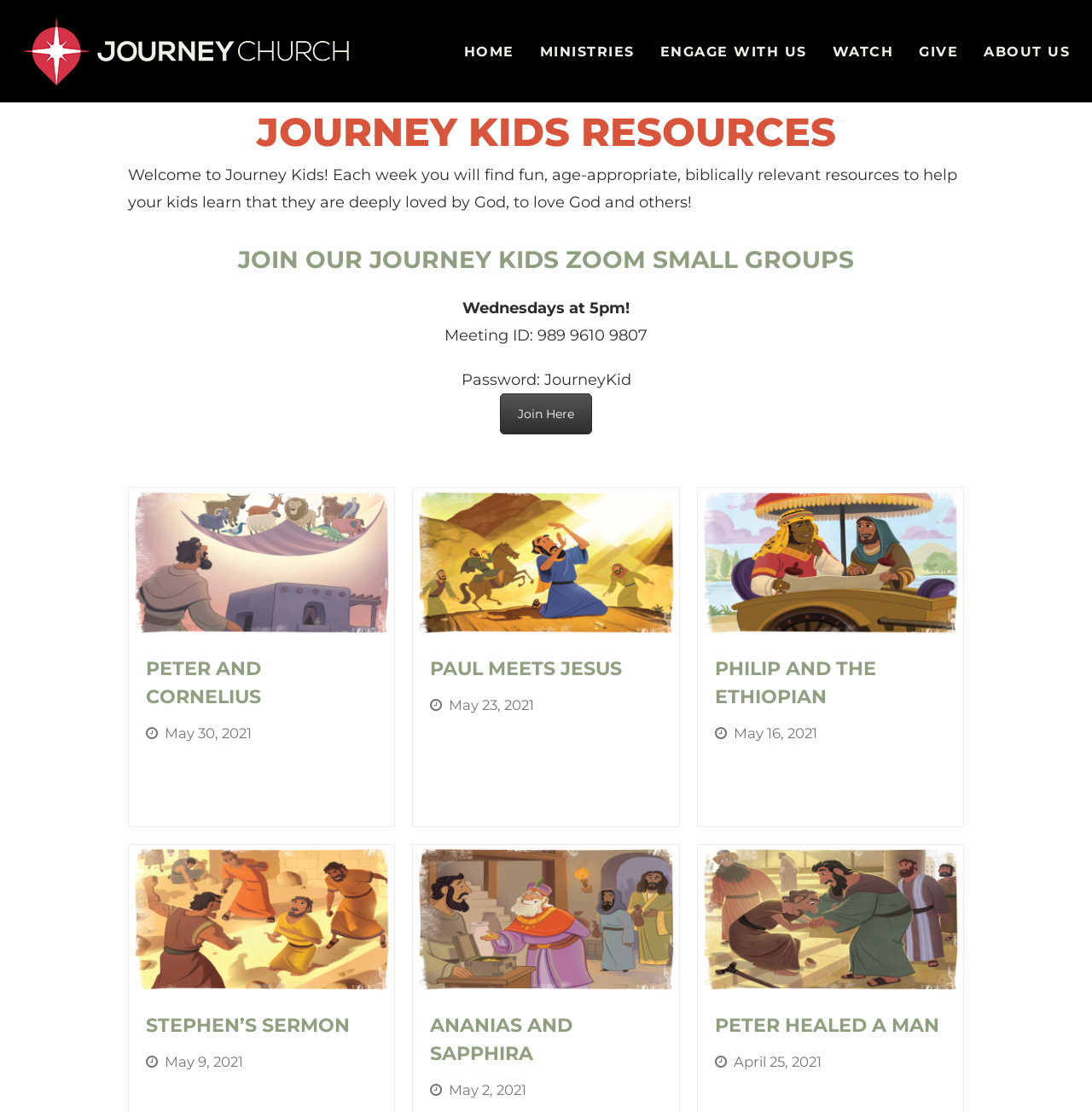Give a one-word or one-phrase response to the question: 
What is the name of the church?

Journey Church